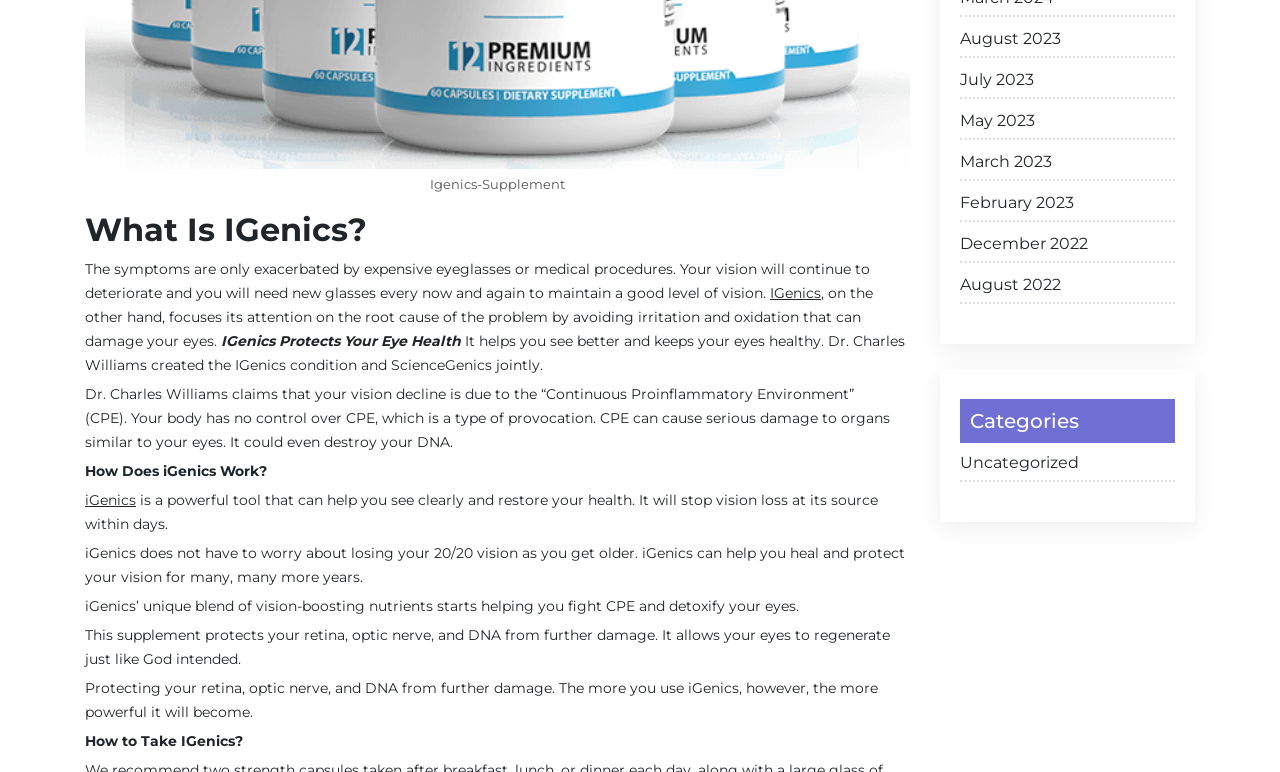Determine the coordinates of the bounding box for the clickable area needed to execute this instruction: "Explore the 'Categories' section".

[0.75, 0.517, 0.918, 0.574]